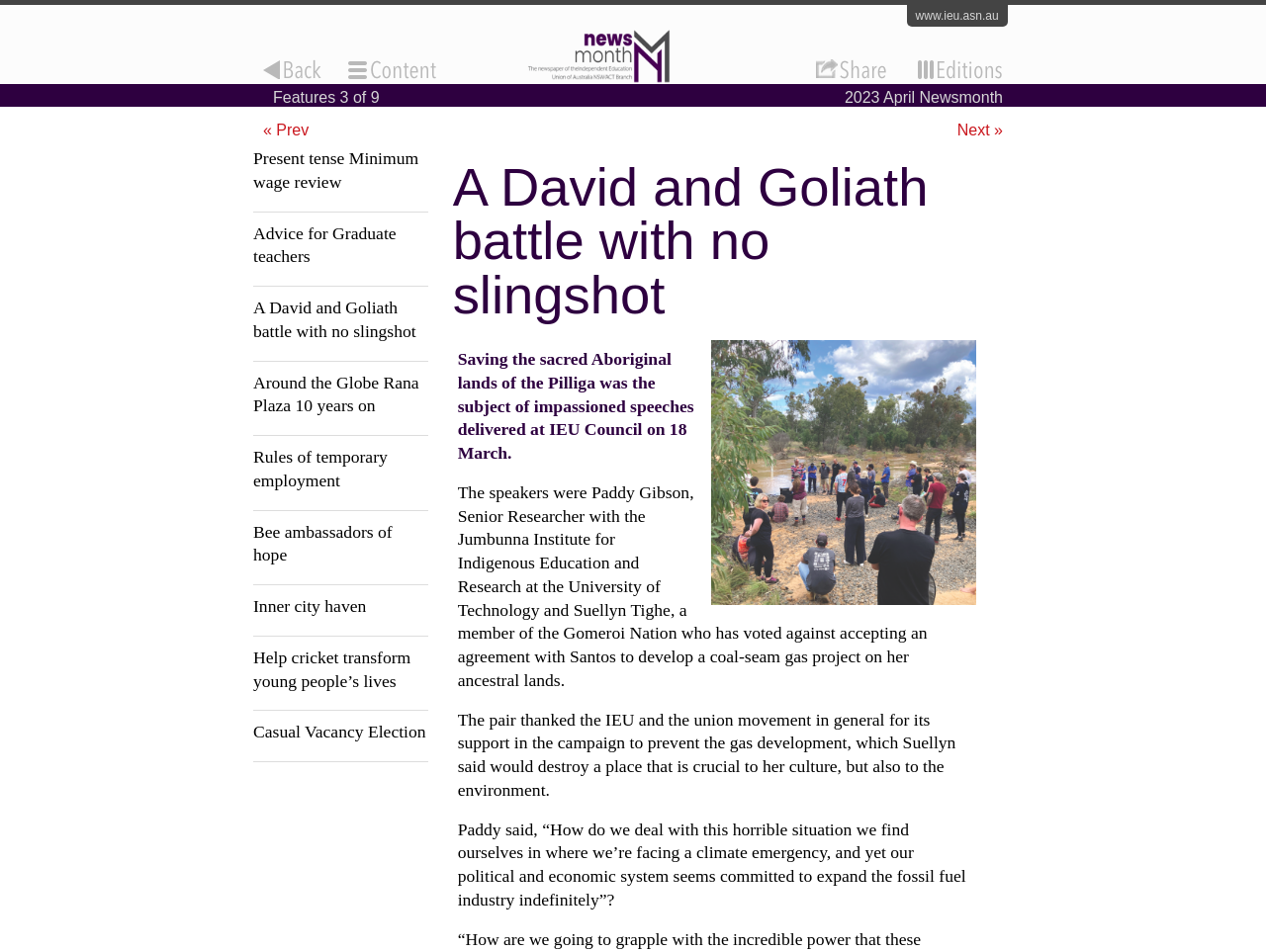Determine the main heading text of the webpage.

A David and Goliath battle with no slingshot